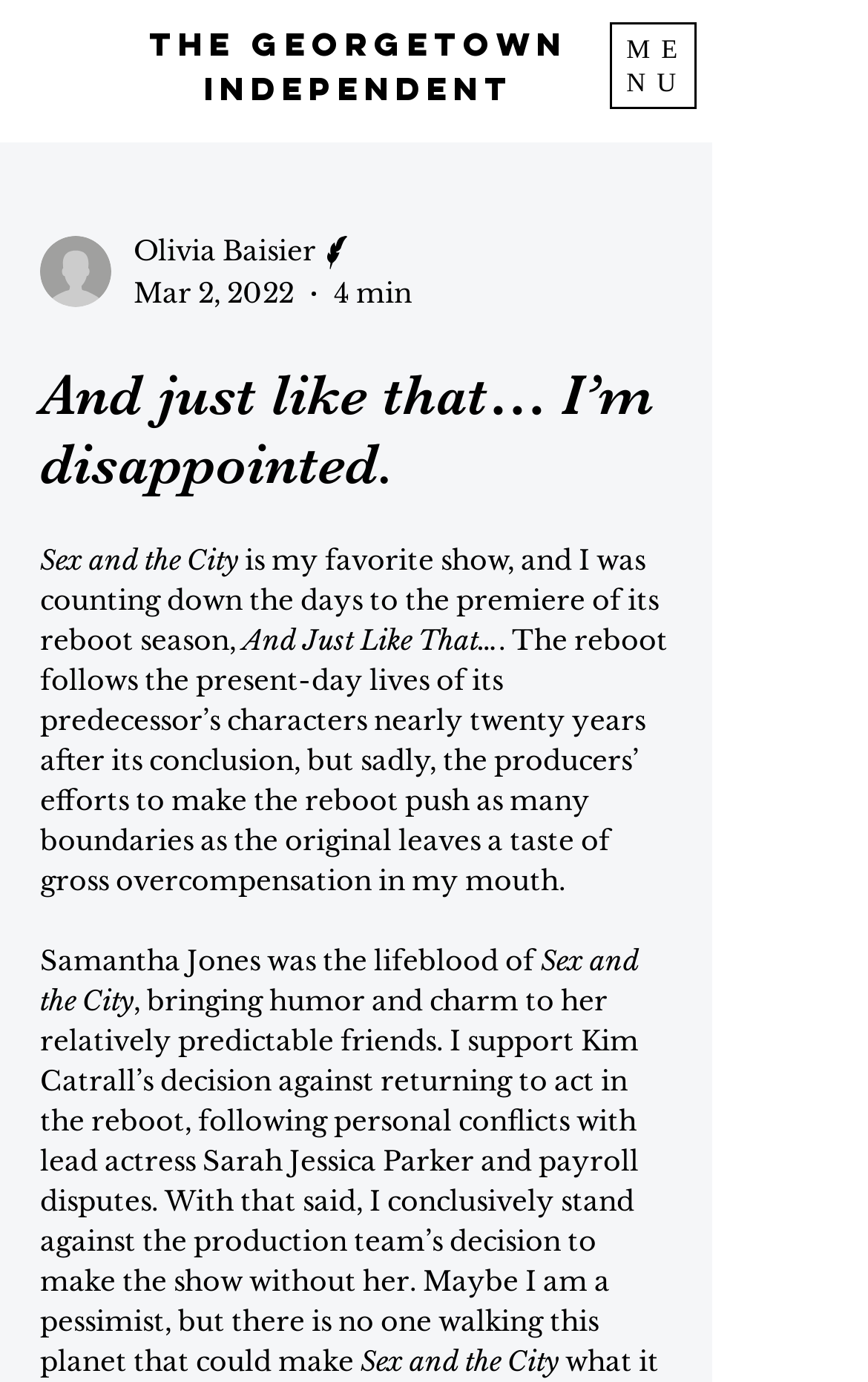Answer this question using a single word or a brief phrase:
How long does it take to read this article?

4 min